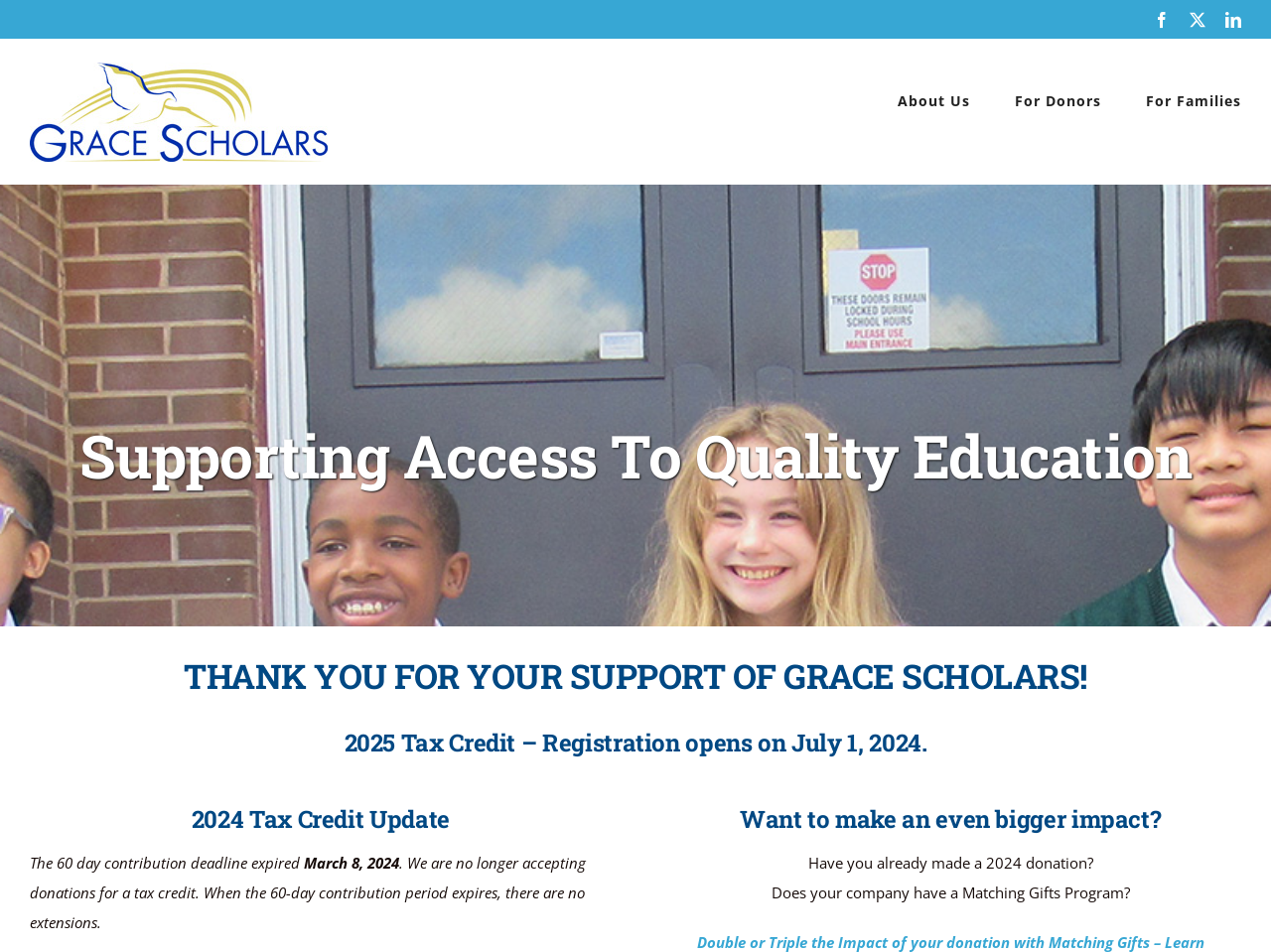What is the purpose of the 2025 Tax Credit?
Provide a concise answer using a single word or phrase based on the image.

Registration opens on July 1, 2024